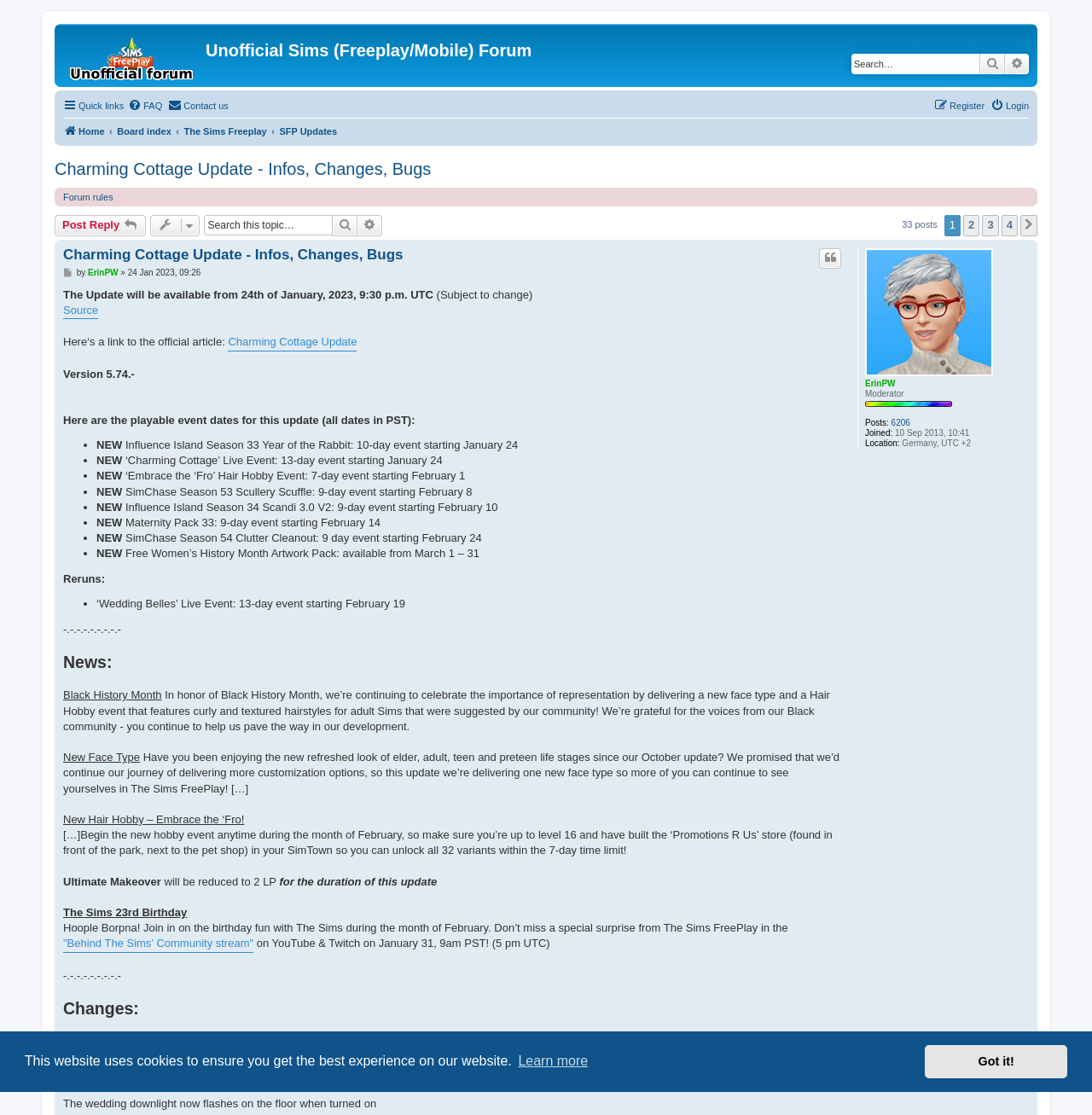Provide the bounding box coordinates of the UI element this sentence describes: "Charming Cottage Update".

[0.209, 0.3, 0.327, 0.315]